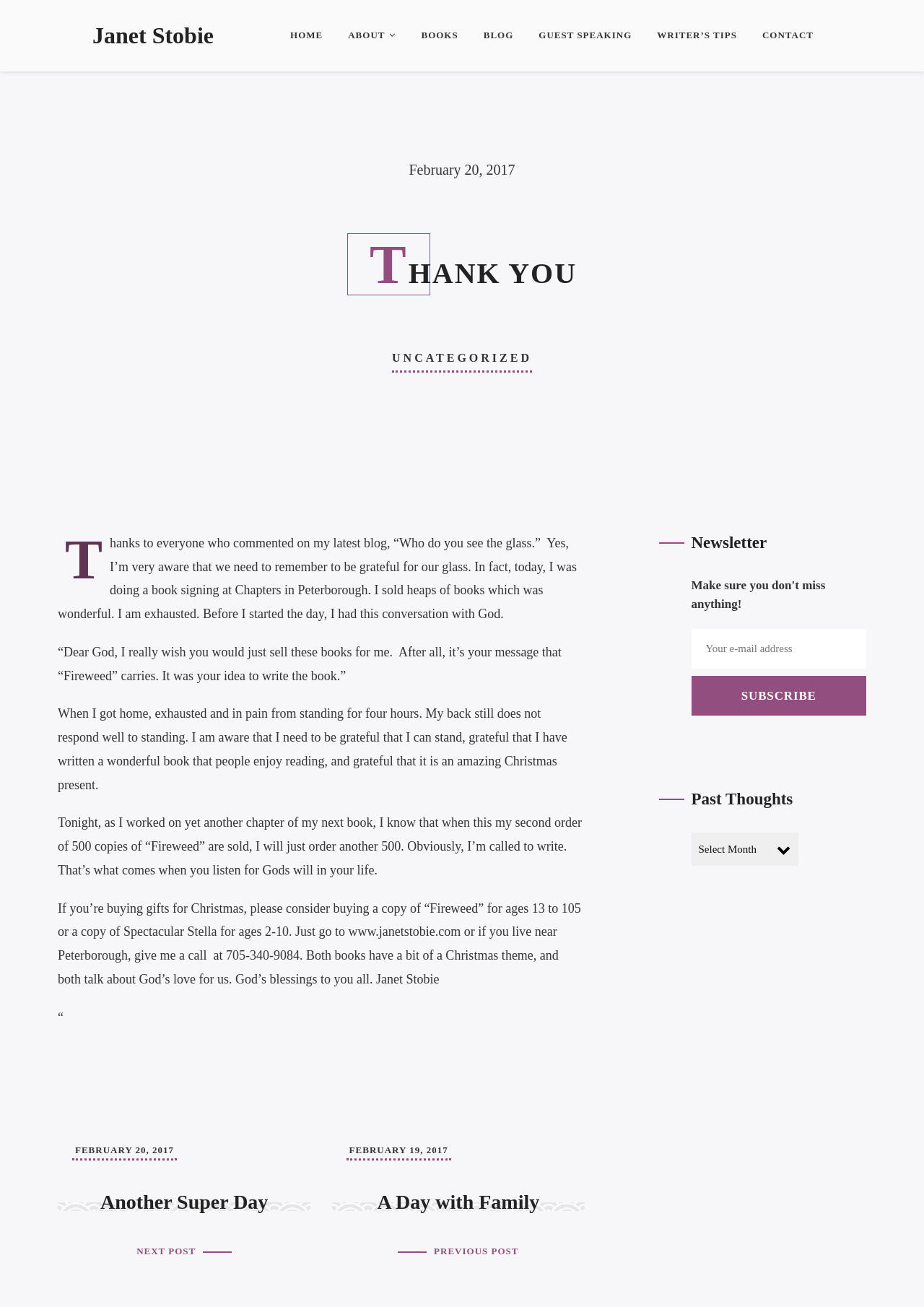Given the description: "Writer’s Tips", determine the bounding box coordinates of the UI element. The coordinates should be formatted as four float numbers between 0 and 1, [left, top, right, bottom].

[0.699, 0.0, 0.809, 0.055]